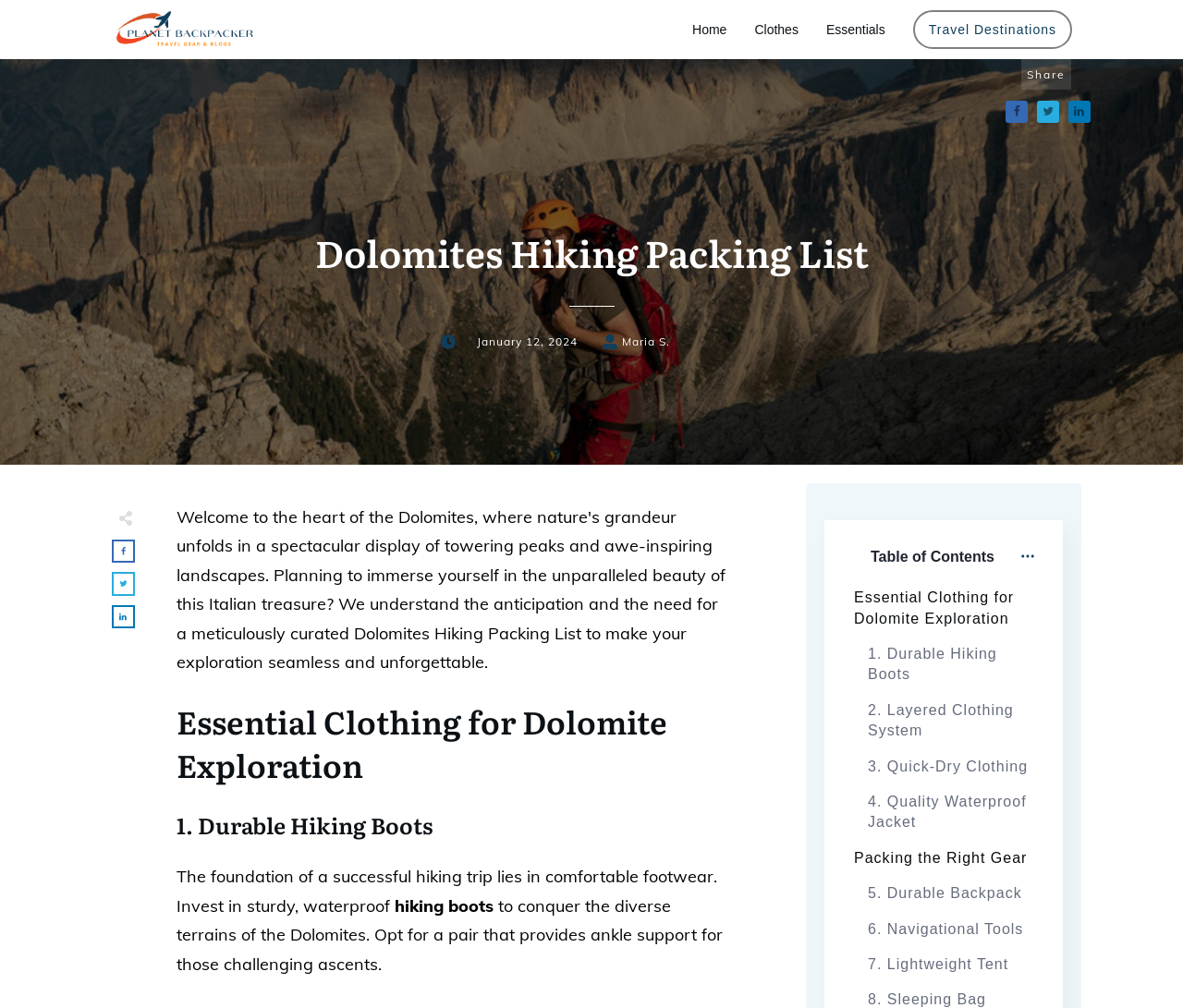Who is the author of the article?
Answer the question with a single word or phrase derived from the image.

Maria S.